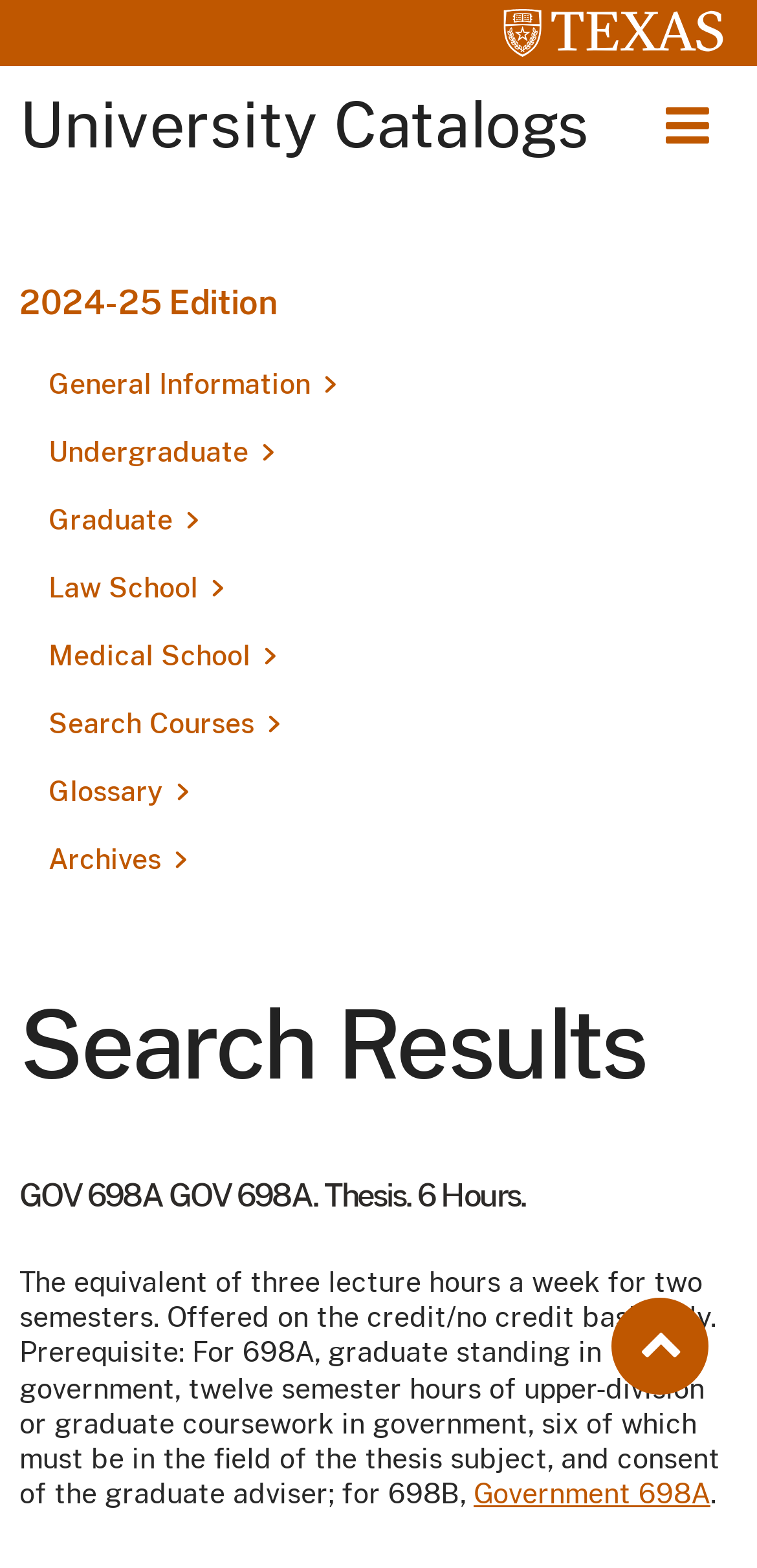Given the element description "Back to top" in the screenshot, predict the bounding box coordinates of that UI element.

[0.808, 0.828, 0.936, 0.889]